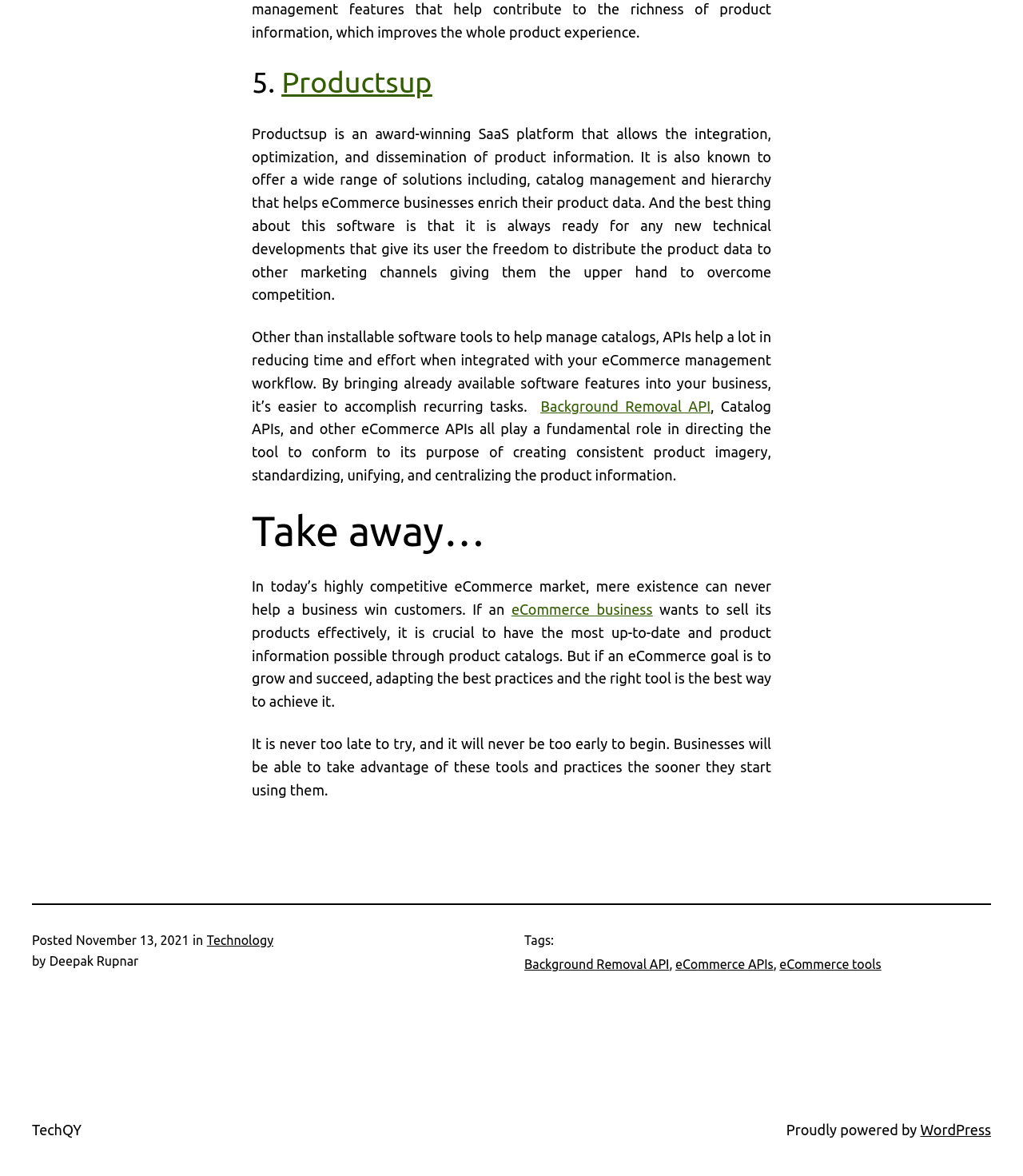Show the bounding box coordinates of the element that should be clicked to complete the task: "Click on the 'Productsup' link".

[0.275, 0.056, 0.422, 0.084]